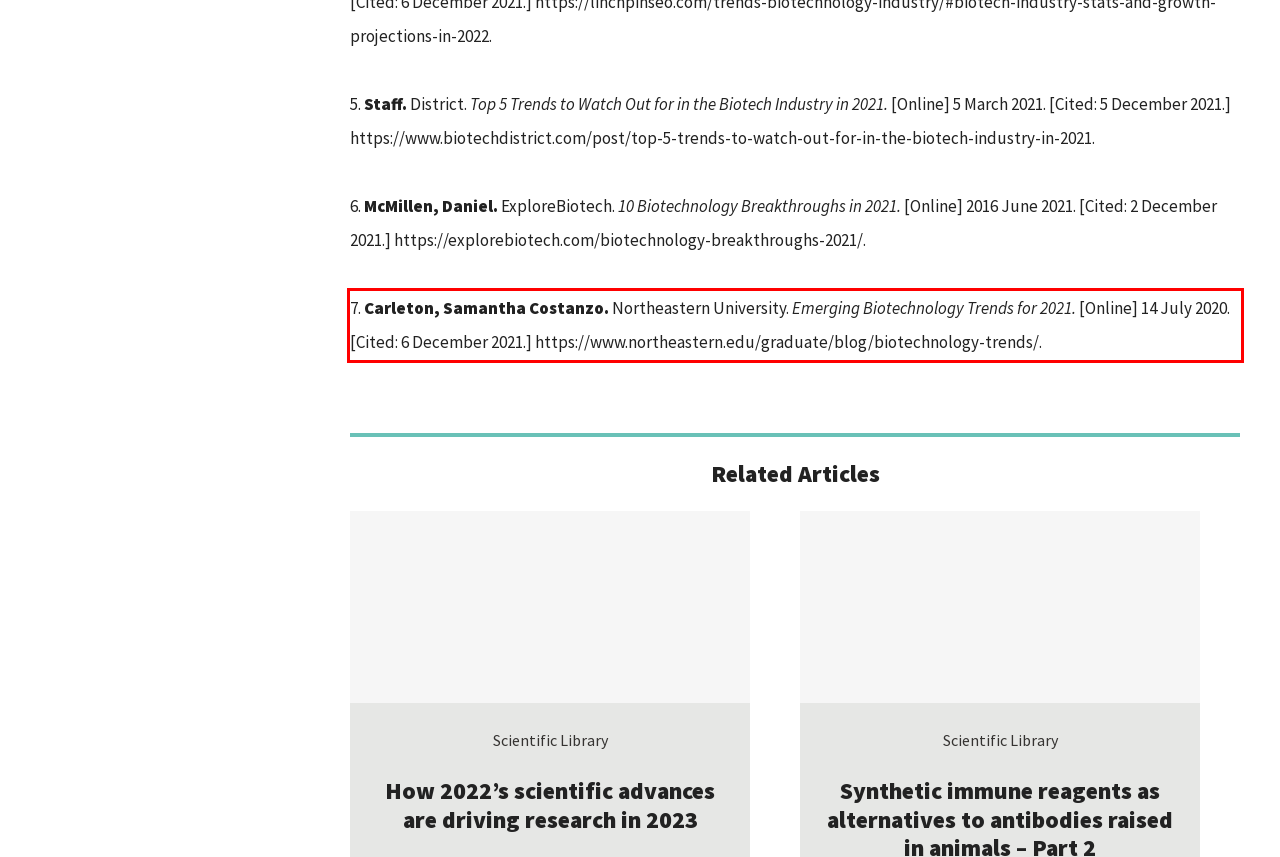Please identify and extract the text content from the UI element encased in a red bounding box on the provided webpage screenshot.

7. Carleton, Samantha Costanzo. Northeastern University. Emerging Biotechnology Trends for 2021. [Online] 14 July 2020. [Cited: 6 December 2021.] https://www.northeastern.edu/graduate/blog/biotechnology-trends/.